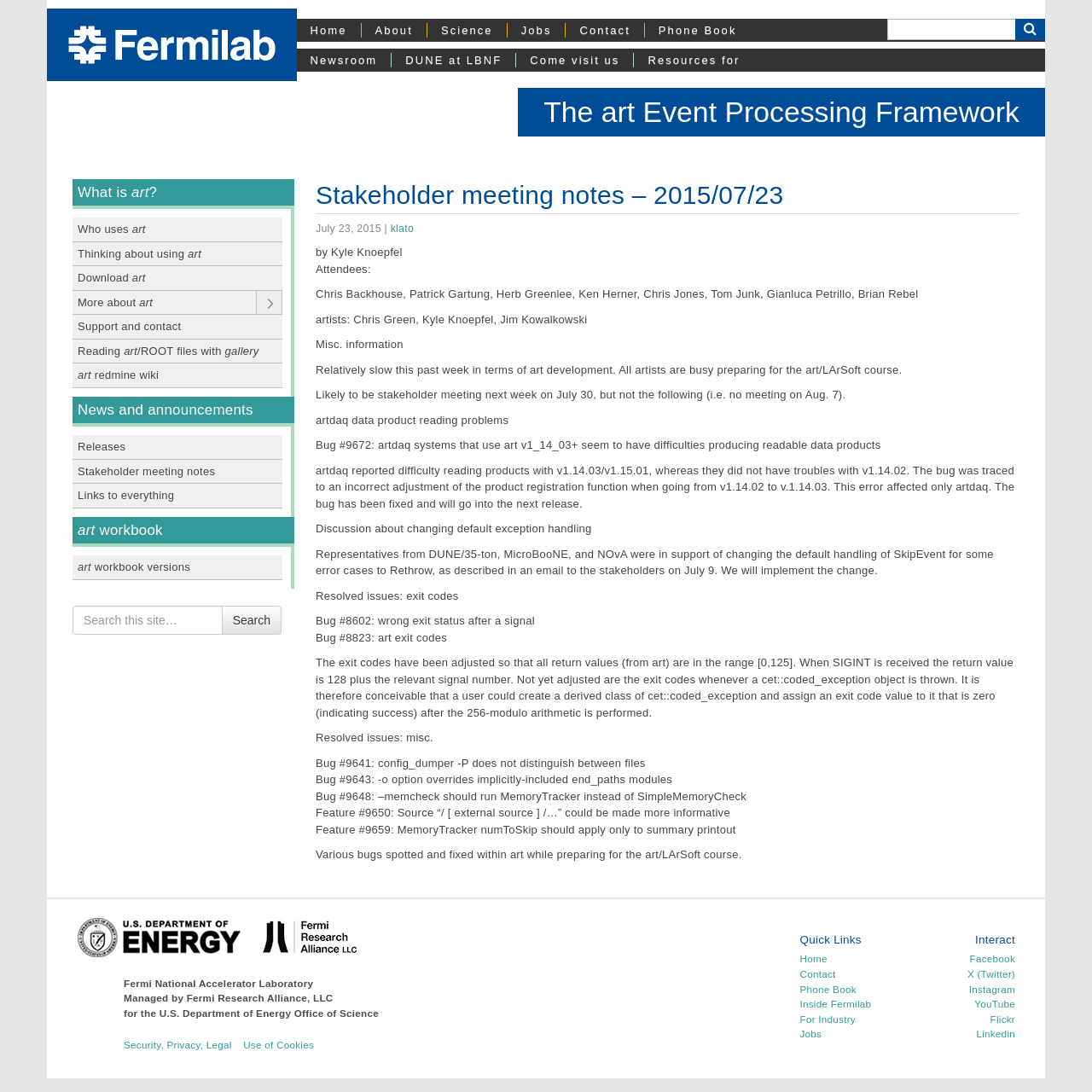Given the description of a UI element: "Search", identify the bounding box coordinates of the matching element in the webpage screenshot.

[0.203, 0.554, 0.258, 0.581]